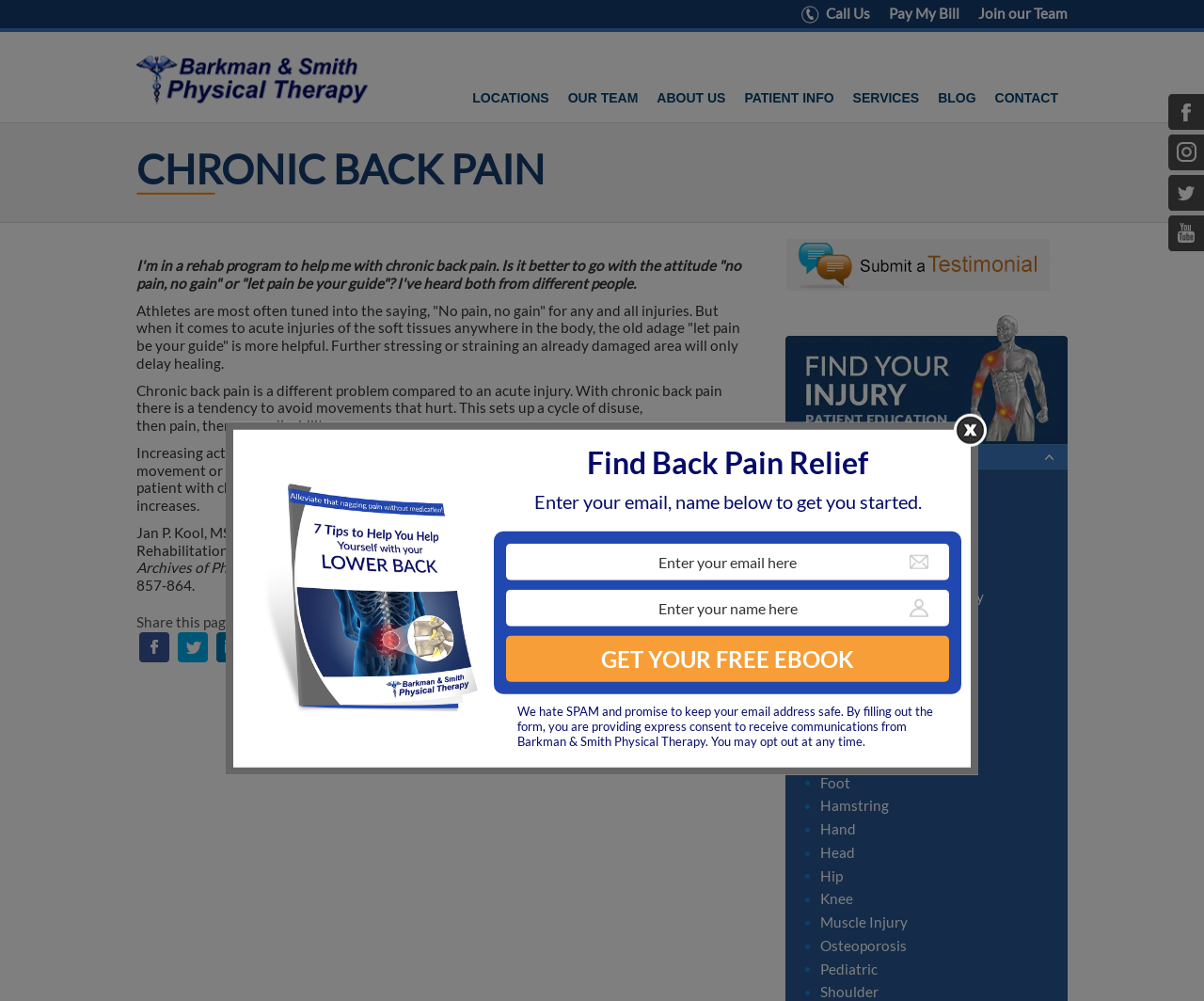What is the name of the author cited in the article?
Answer the question with detailed information derived from the image.

I found the name of the author by looking at the text, which mentions 'Jan P. Kool, MSc, PT, et al.' as the author of a study published in the Archives of Physical Medicine and Rehabilitation.